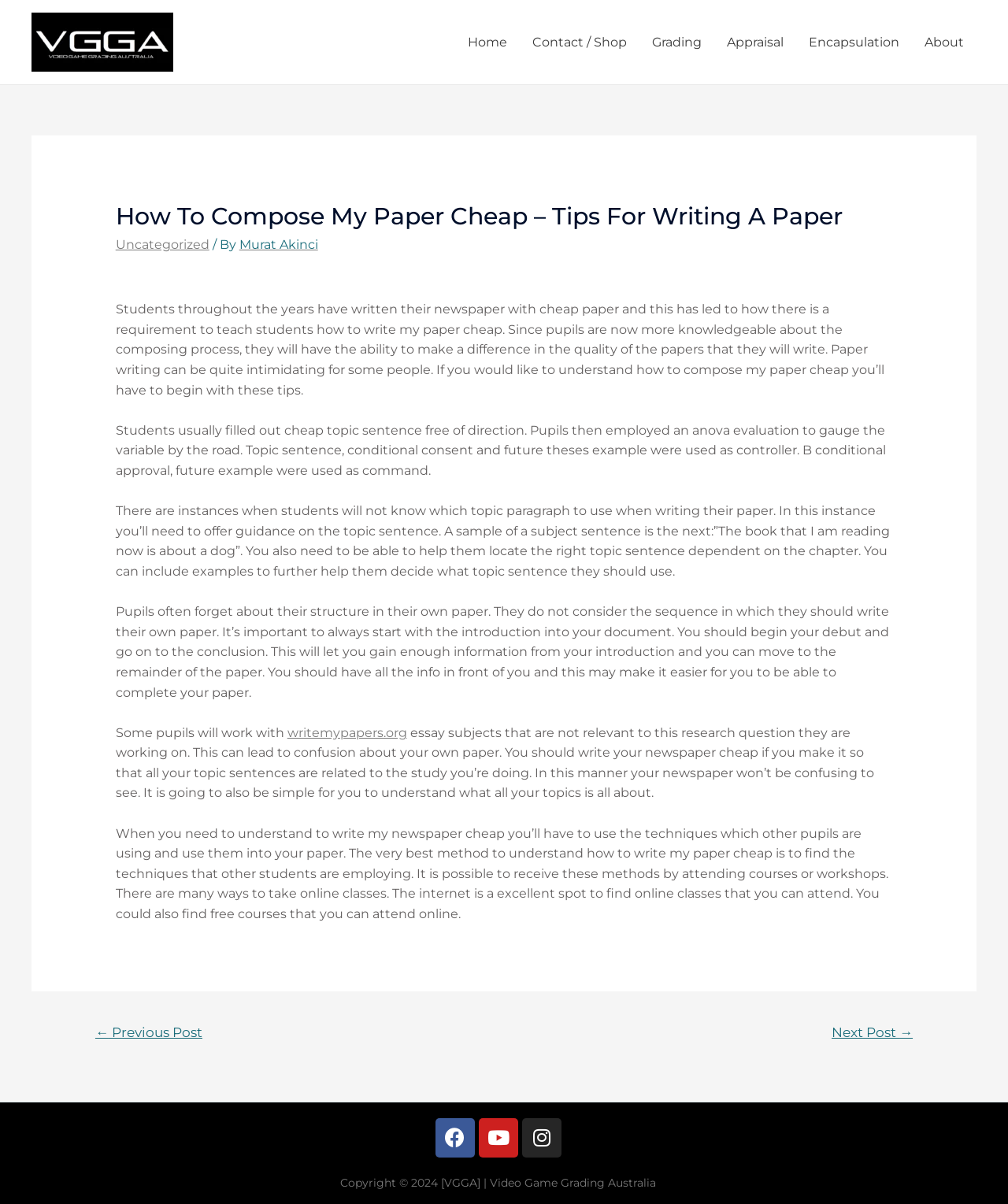Please answer the following question as detailed as possible based on the image: 
What is the website's name?

The website's name can be found in the top-left corner of the webpage, where it says '[VGGA] | Video Game Grading Australia'. This is also the text of the image element with bounding box coordinates [0.031, 0.01, 0.172, 0.06].